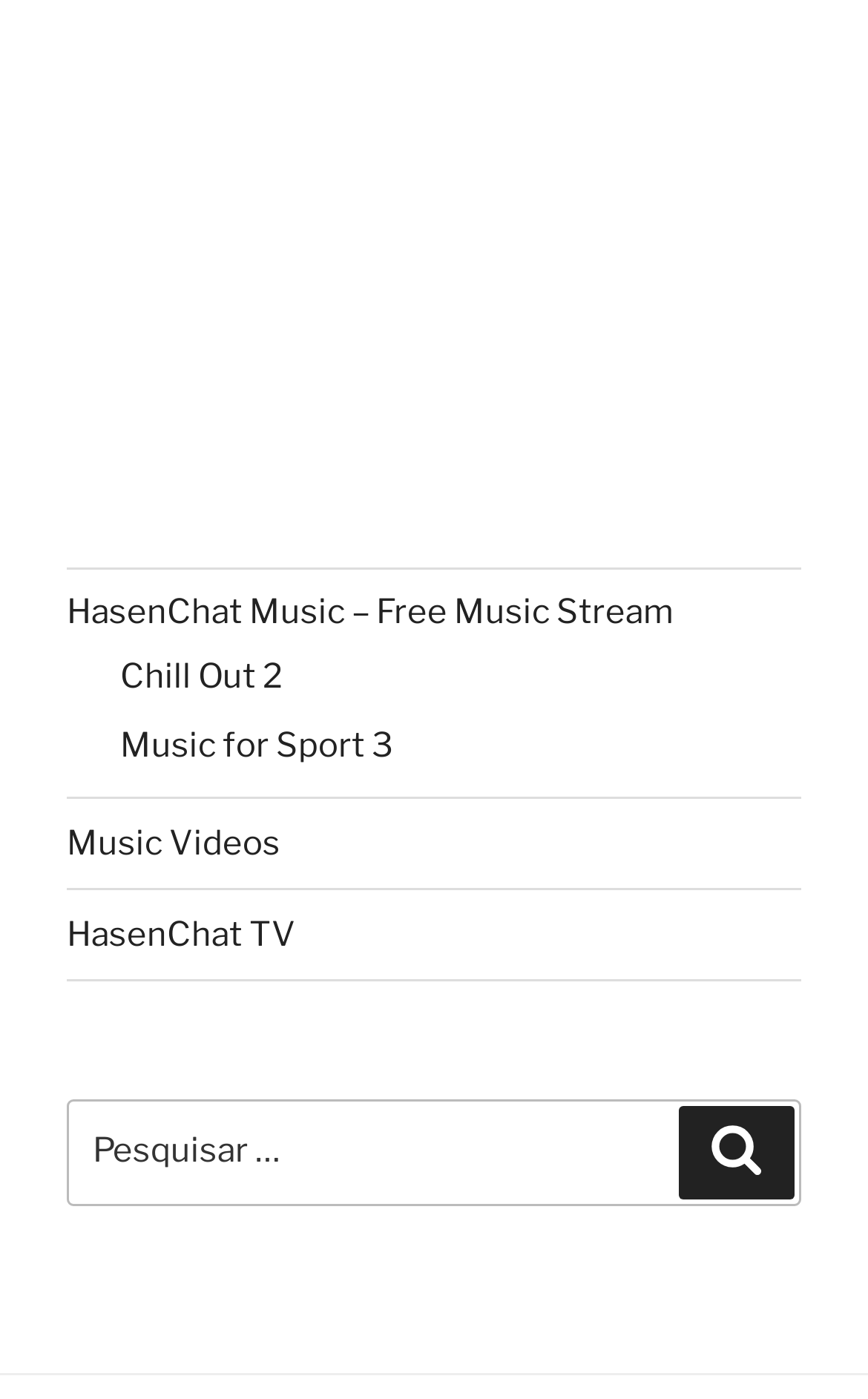Show the bounding box coordinates of the element that should be clicked to complete the task: "Go to Chill Out 2".

[0.138, 0.469, 0.326, 0.498]